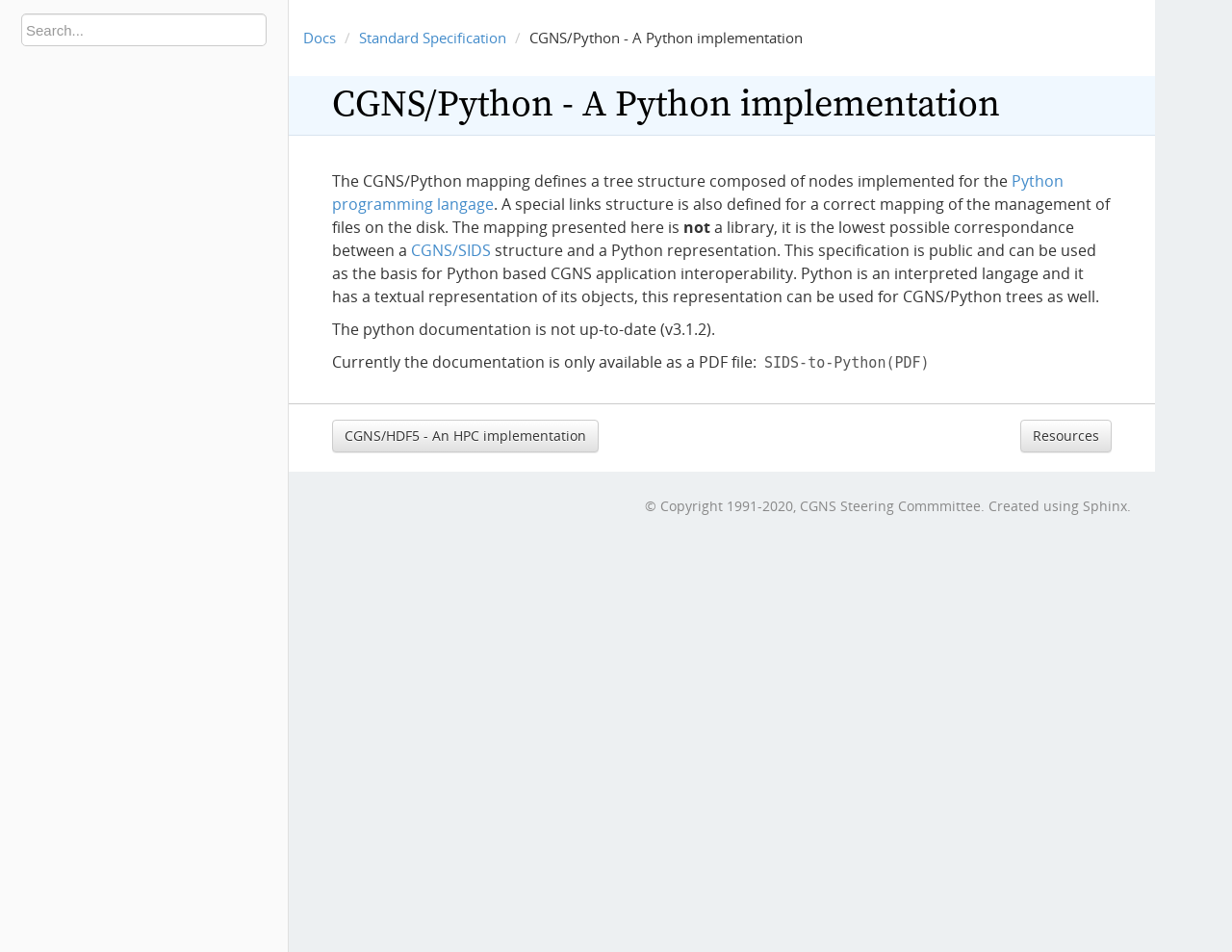Please determine the bounding box coordinates of the area that needs to be clicked to complete this task: 'Go to Docs'. The coordinates must be four float numbers between 0 and 1, formatted as [left, top, right, bottom].

[0.246, 0.029, 0.273, 0.05]